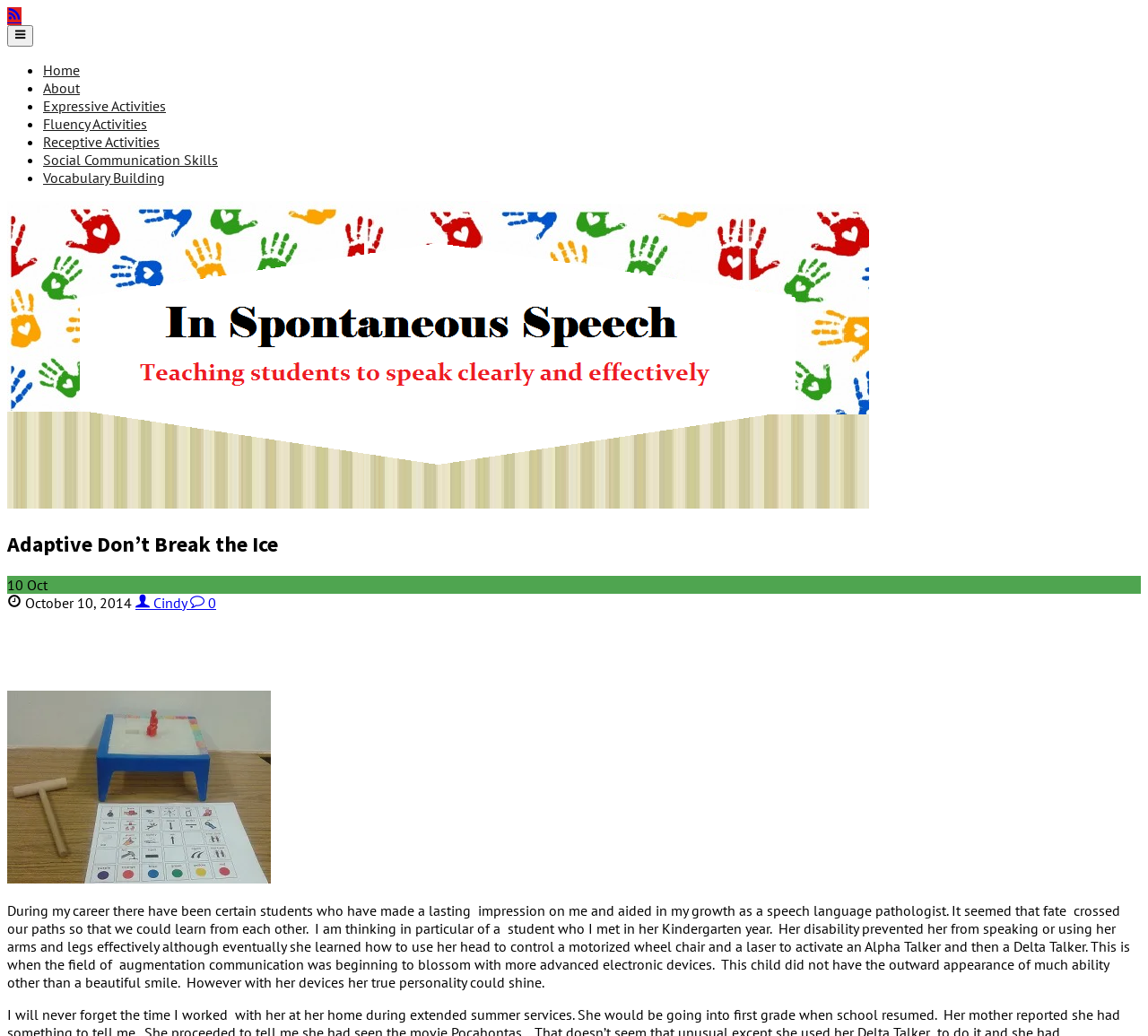What is the student's disability mentioned in the text?
Please provide a detailed answer to the question.

The text states that the student's disability prevented her from speaking or using her arms and legs effectively, although she was able to learn how to use her head to control devices.